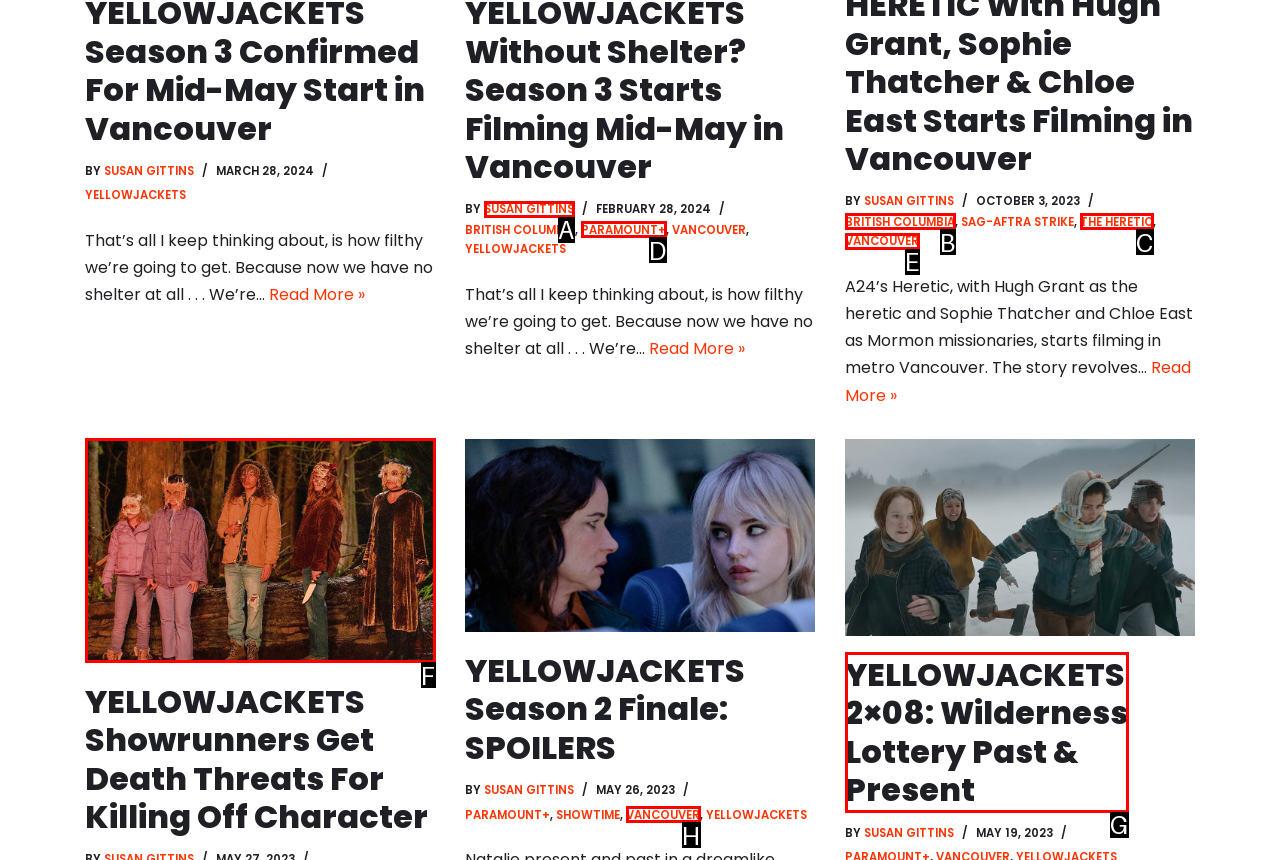Using the provided description: Vancouver, select the HTML element that corresponds to it. Indicate your choice with the option's letter.

H